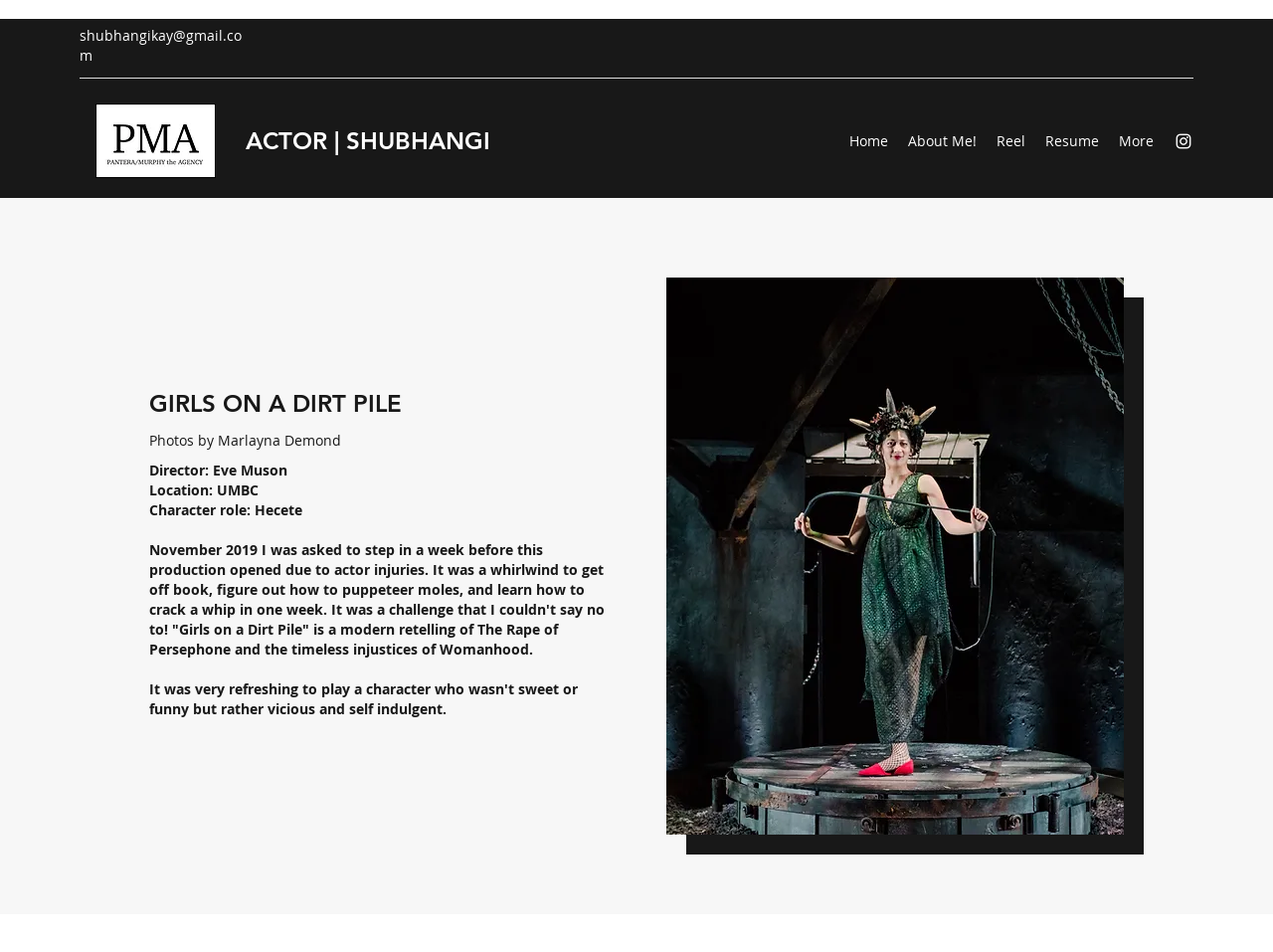Provide a one-word or brief phrase answer to the question:
What is the character role played by the actor?

Hecete